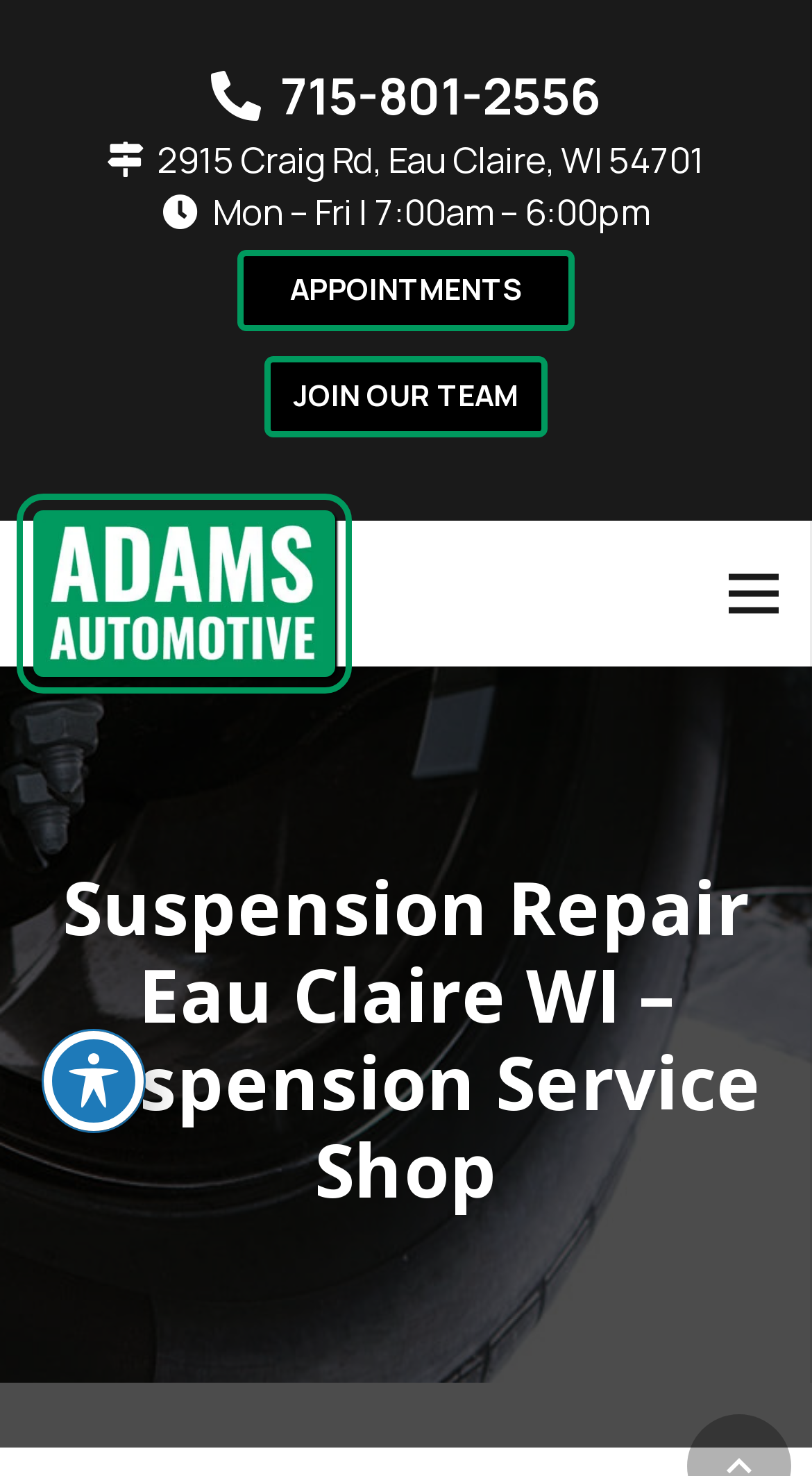Is there an accessibility toolbar on the page?
Provide a well-explained and detailed answer to the question.

I found a button element with the text 'Toggle Accessibility Toolbar' which indicates that there is an accessibility toolbar on the page.